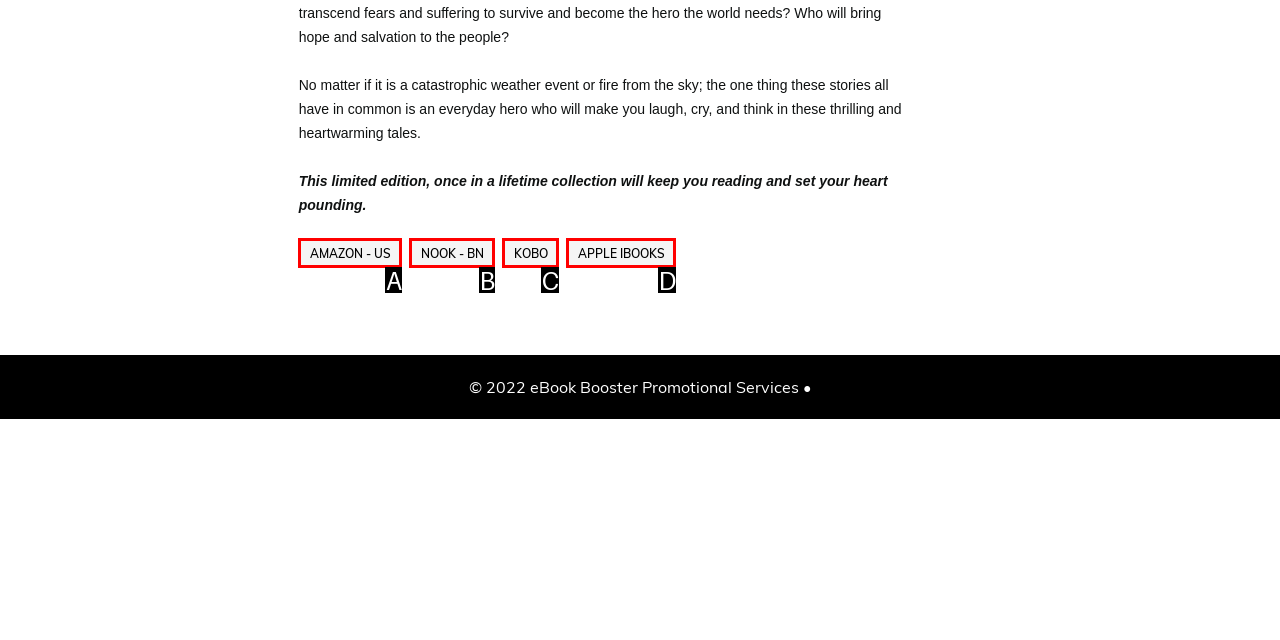Please provide the letter of the UI element that best fits the following description: Amazon - US
Respond with the letter from the given choices only.

A